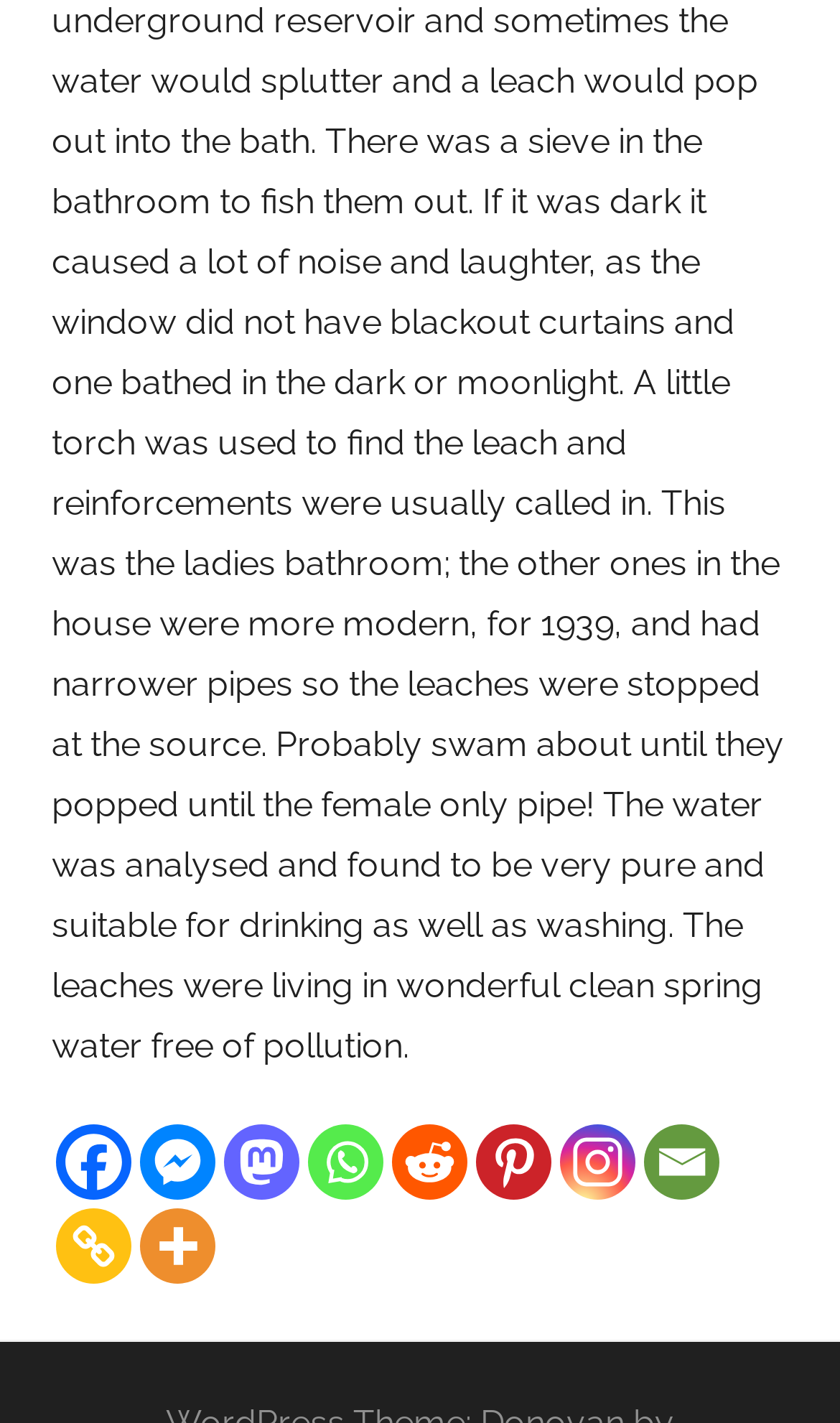Specify the bounding box coordinates of the area to click in order to execute this command: 'Share on Facebook'. The coordinates should consist of four float numbers ranging from 0 to 1, and should be formatted as [left, top, right, bottom].

[0.067, 0.789, 0.156, 0.842]